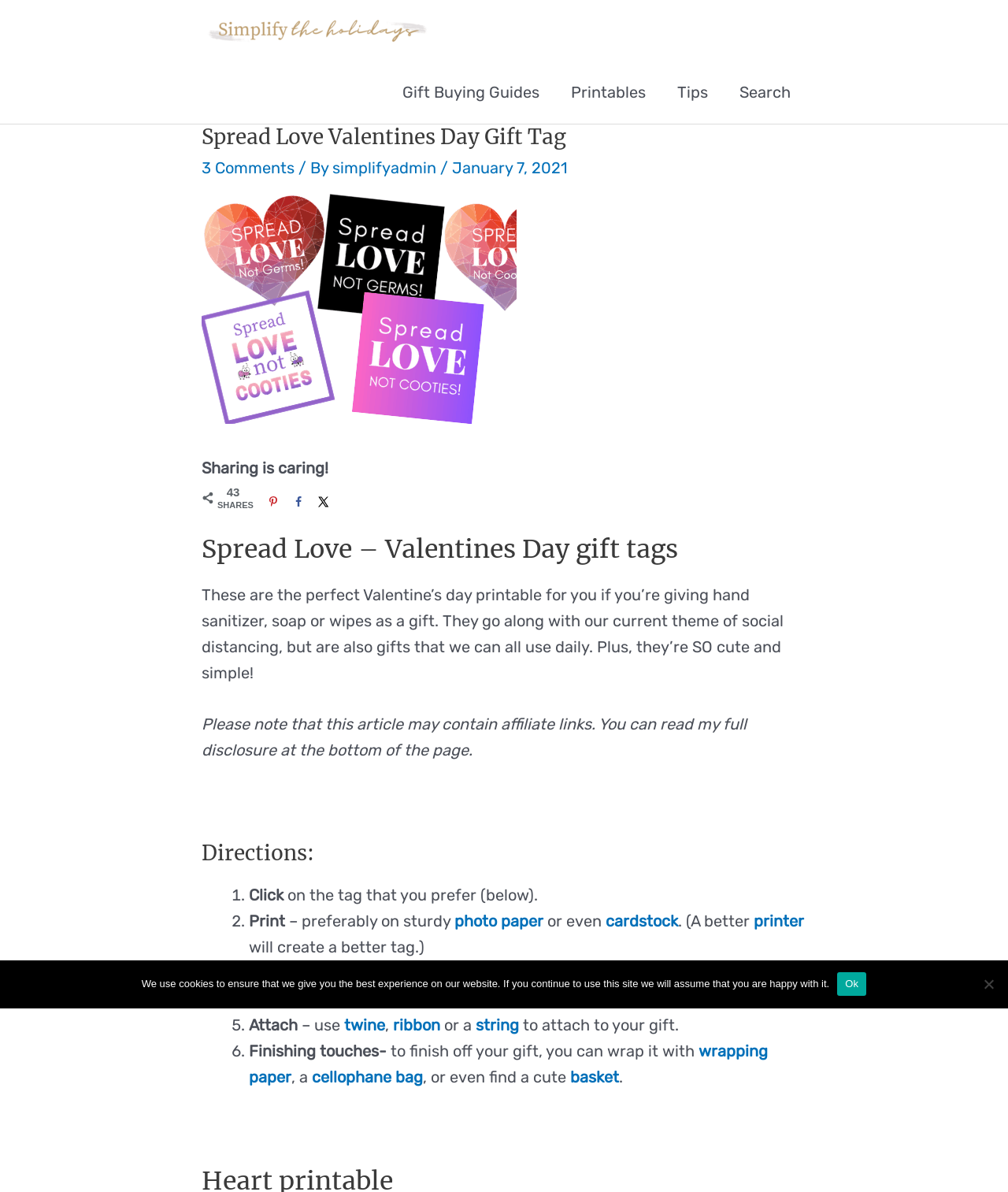Write a detailed summary of the webpage, including text, images, and layout.

This webpage is about Valentine's Day gift tags, specifically printable tags for hand sanitizer, soap, or wipes. At the top, there is a navigation menu with links to "Gift Buying Guides", "Printables", "Tips", and "Search". Below the navigation menu, there is a header section with a link to "Simplify the Holidays" and a heading that reads "Spread Love Valentines Day Gift Tag". 

To the right of the header section, there is an image of a gift tag collage. Below the header section, there is a section with social media sharing buttons, including "Save to Pinterest", "Share on Facebook", and "Share on X". 

The main content of the webpage starts with a heading that reads "Spread Love – Valentines Day gift tags". The text below explains that these printable gift tags are perfect for Valentine's Day gifts, especially hand sanitizer, soap, or wipes. The text also mentions that the tags are cute and simple.

Following the introduction, there are directions on how to use the printable gift tags. The directions are presented in a step-by-step list, with each step numbered and explained in detail. The steps include clicking on the preferred tag, printing it on sturdy paper or cardstock, cutting it out, punching a hole in the top, and attaching it to the gift using twine, ribbon, or string.

At the bottom of the webpage, there is a cookie notice dialog box that informs users about the use of cookies on the website. The dialog box has an "Ok" button and a "No" button.